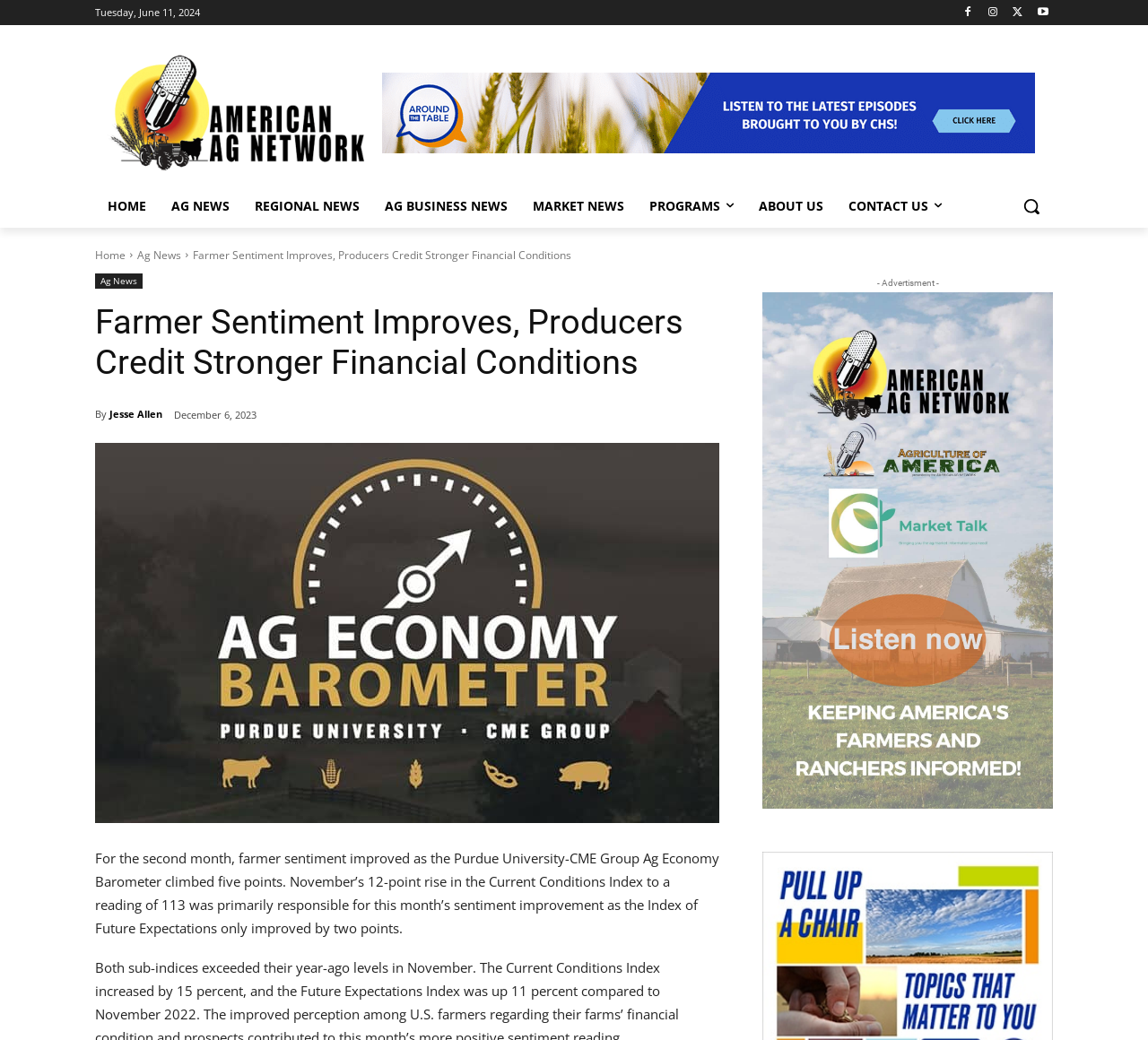Give a concise answer using only one word or phrase for this question:
What is the name of the author?

Jesse Allen